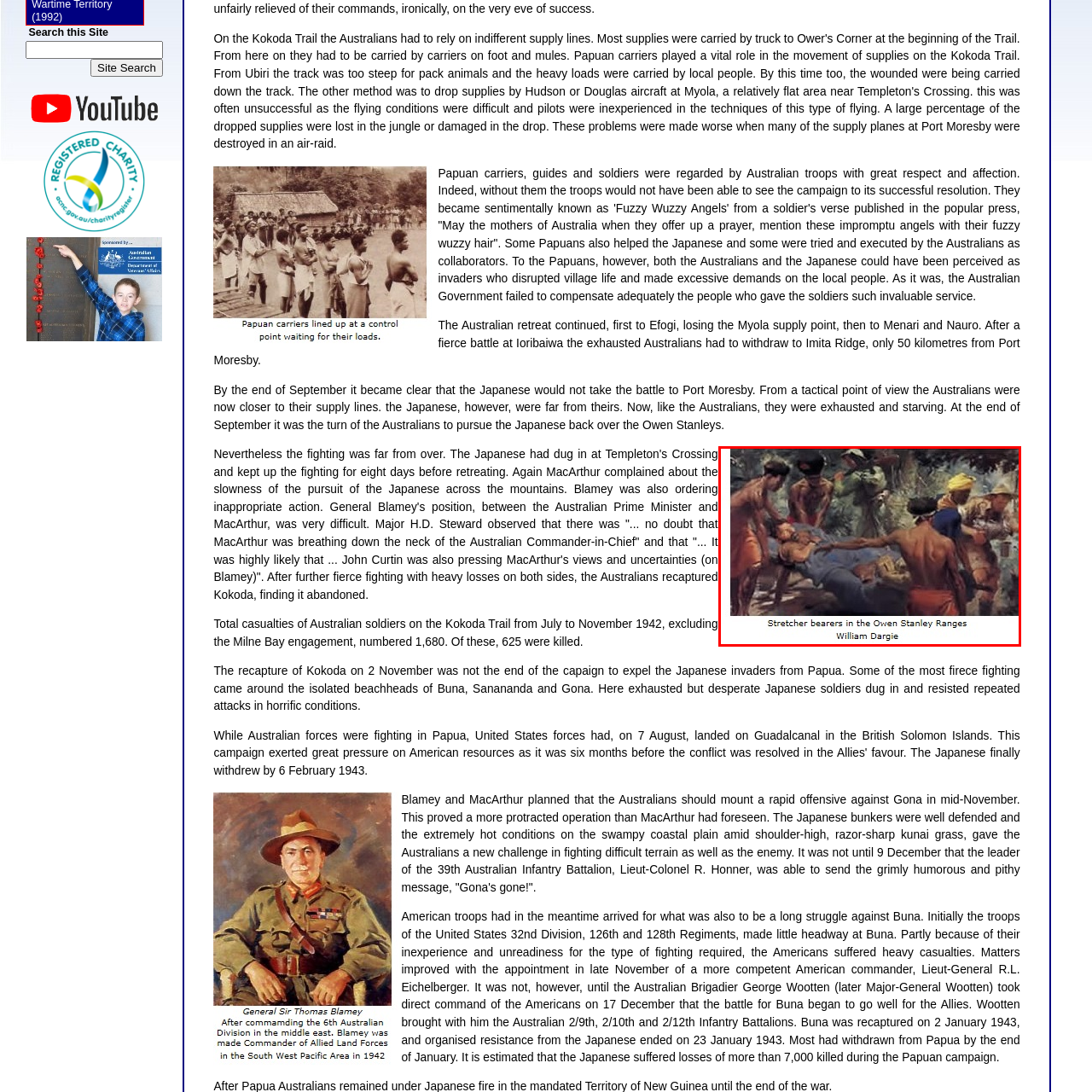Focus on the image within the purple boundary, What is the artist's name? 
Answer briefly using one word or phrase.

William Dargie